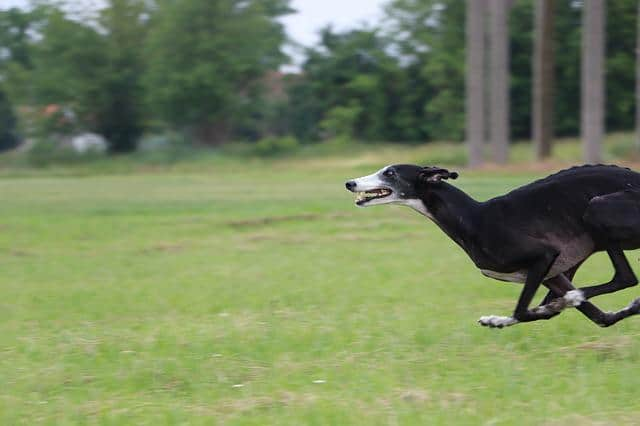Break down the image and describe every detail you can observe.

A sleek and agile greyhound is captured in mid-run across a lush, green yard, showcasing its remarkable speed and grace. The dog's muscular build and distinctive coat, a mix of dark fur with white patches, emphasize its athleticism. In the background, trees and a blurred landscape provide an idyllic setting that reflects the breed's energetic nature. This image illustrates the essence of greyhounds as fast and intelligent dogs, renowned for their racing capabilities, with an average speed of around 43 miles per hour and some individuals clocking even faster. The photograph perfectly encapsulates the spirited essence of these remarkable animals, inviting viewers to appreciate their beauty and speed.